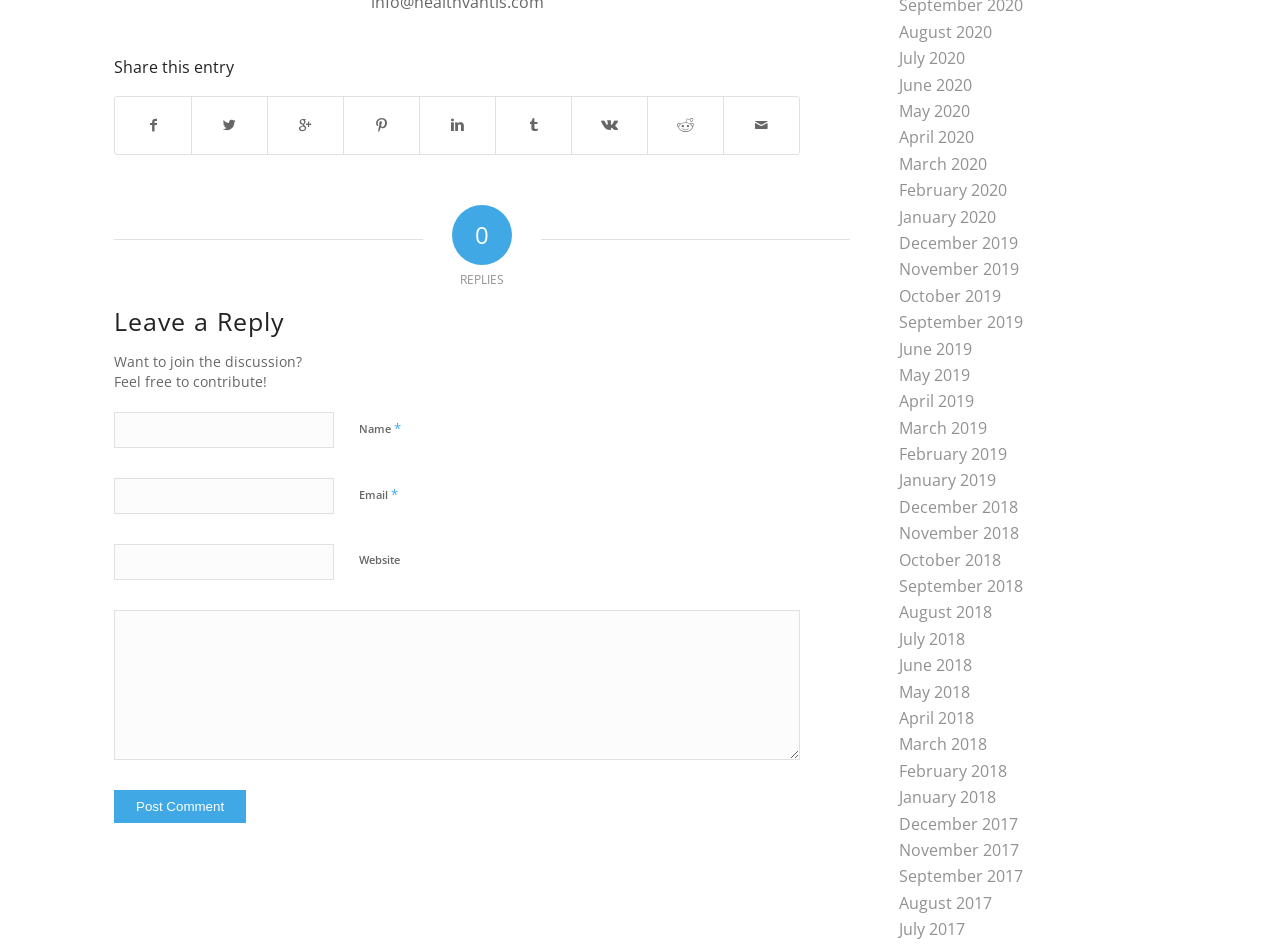Find the bounding box coordinates for the area that must be clicked to perform this action: "Click the 'August 2020' link".

[0.703, 0.022, 0.775, 0.045]